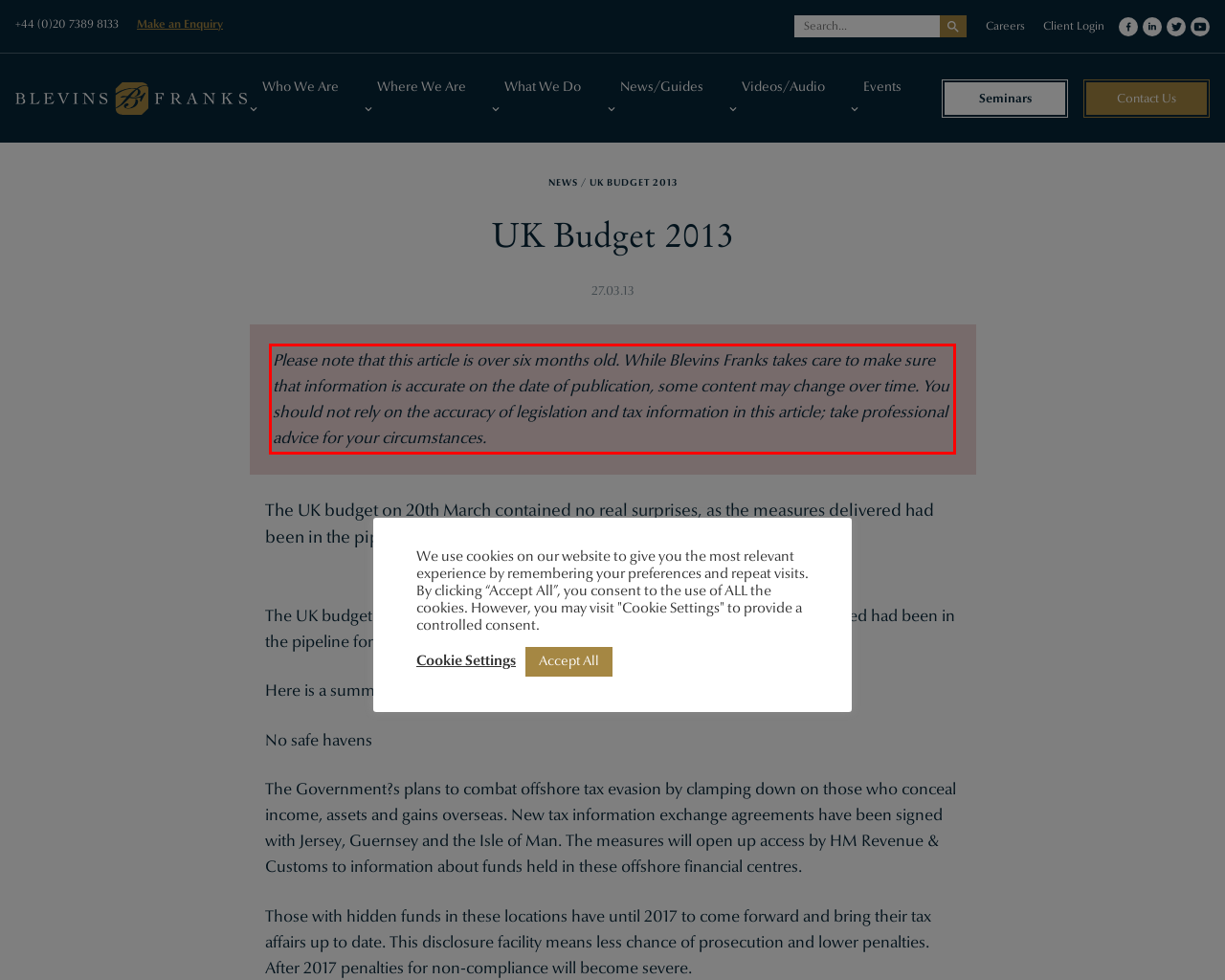Please look at the screenshot provided and find the red bounding box. Extract the text content contained within this bounding box.

Please note that this article is over six months old. While Blevins Franks takes care to make sure that information is accurate on the date of publication, some content may change over time. You should not rely on the accuracy of legislation and tax information in this article; take professional advice for your circumstances.